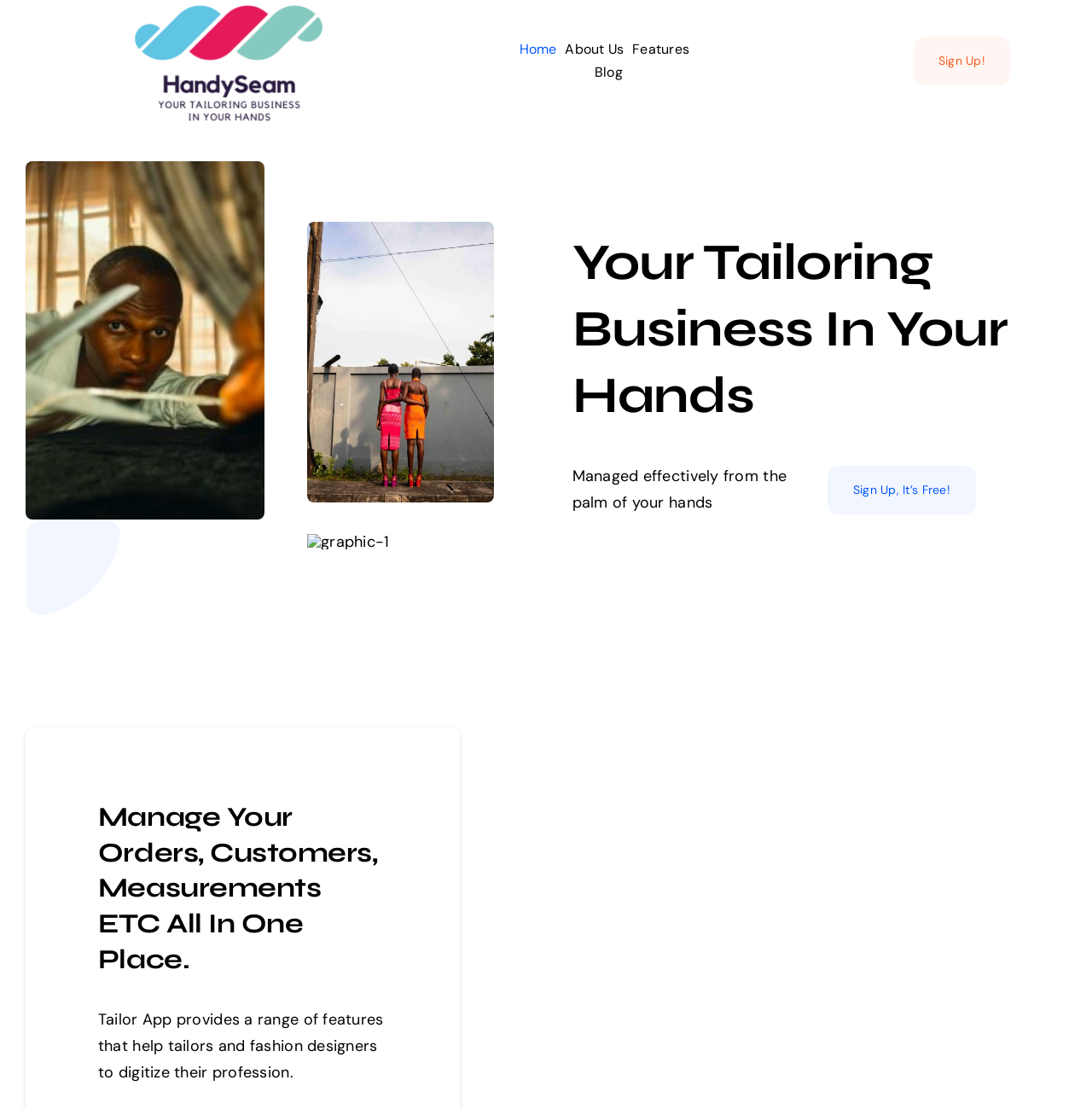Can you look at the image and give a comprehensive answer to the question:
What is the benefit of using this app?

According to the webpage, the benefit of using this app is that it allows users to manage their tailoring business effectively from the palm of their hands, implying that the app provides a convenient and efficient way to manage their business.